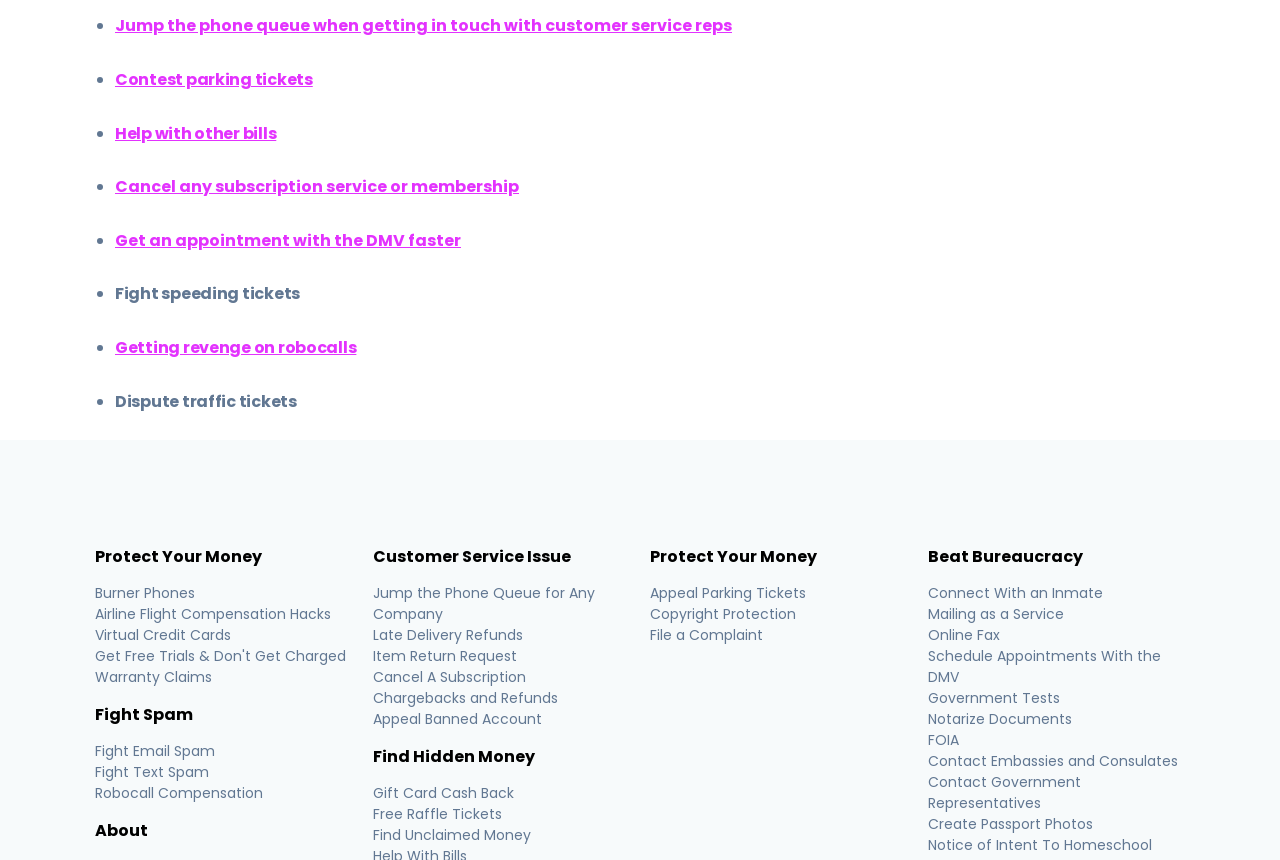Please determine the bounding box coordinates for the element that should be clicked to follow these instructions: "Jump the Phone Queue for Any Company".

[0.291, 0.678, 0.464, 0.726]